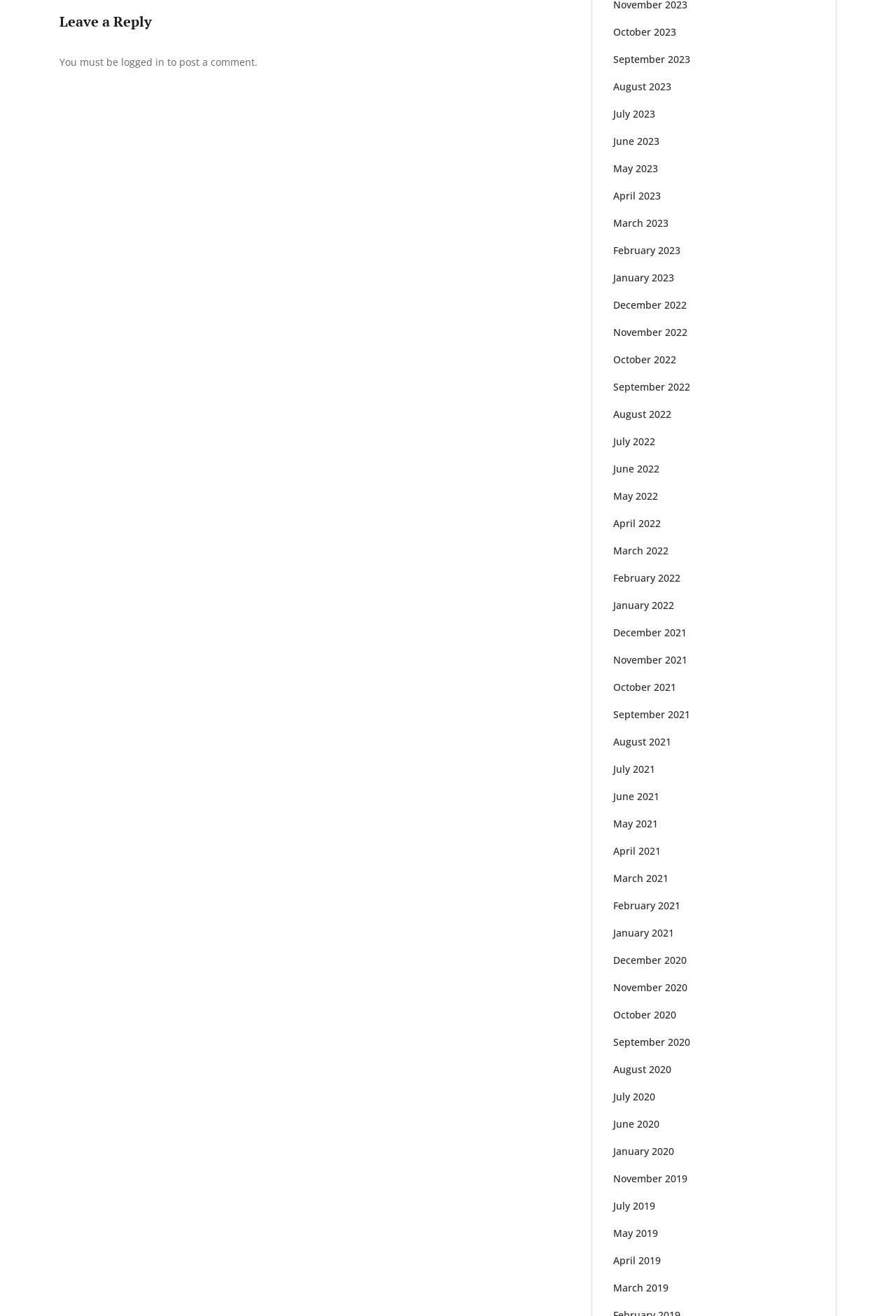Please find the bounding box coordinates for the clickable element needed to perform this instruction: "Log in".

[0.135, 0.042, 0.184, 0.052]